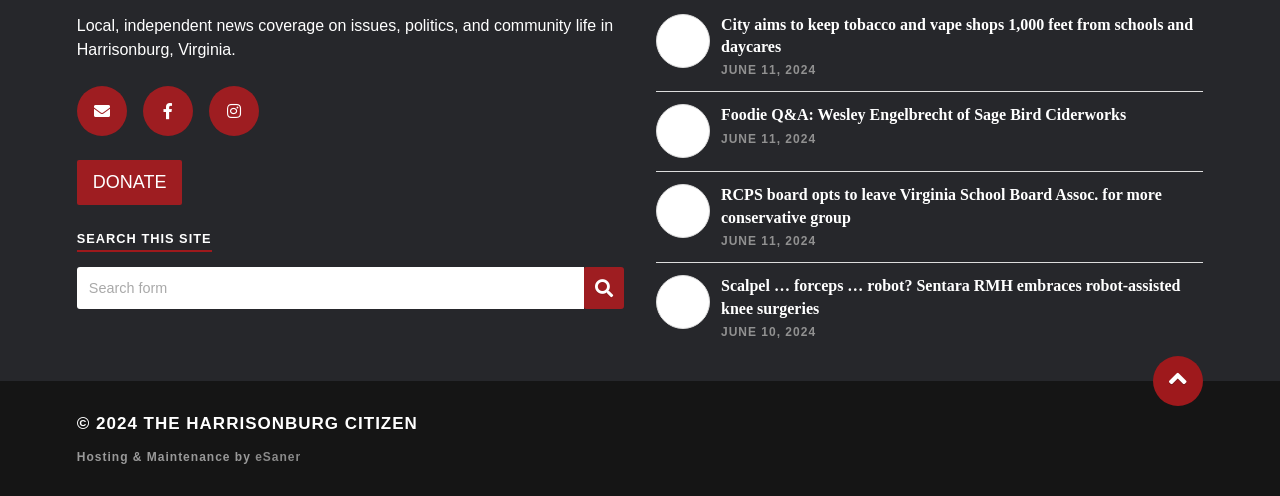Please give the bounding box coordinates of the area that should be clicked to fulfill the following instruction: "Scroll to the top of the page". The coordinates should be in the format of four float numbers from 0 to 1, i.e., [left, top, right, bottom].

[0.901, 0.718, 0.94, 0.818]